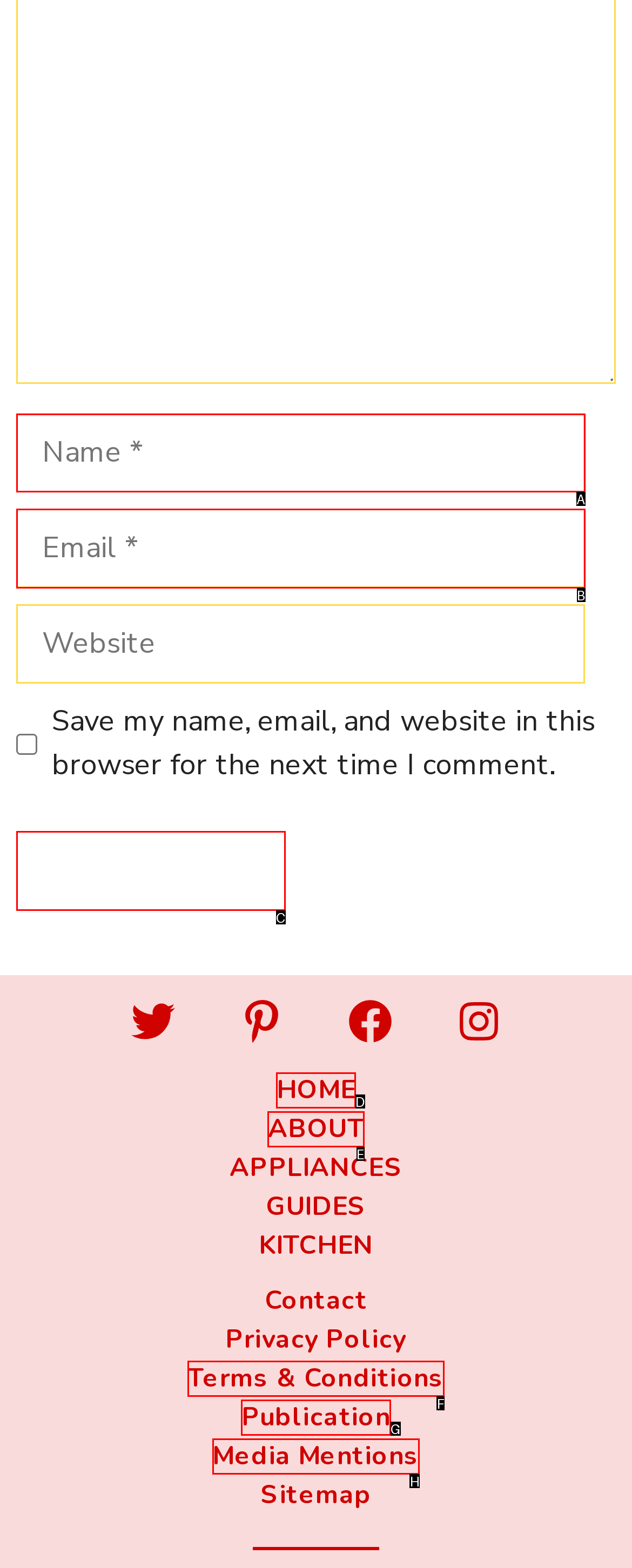Determine the letter of the element to click to accomplish this task: Enter your name. Respond with the letter.

A